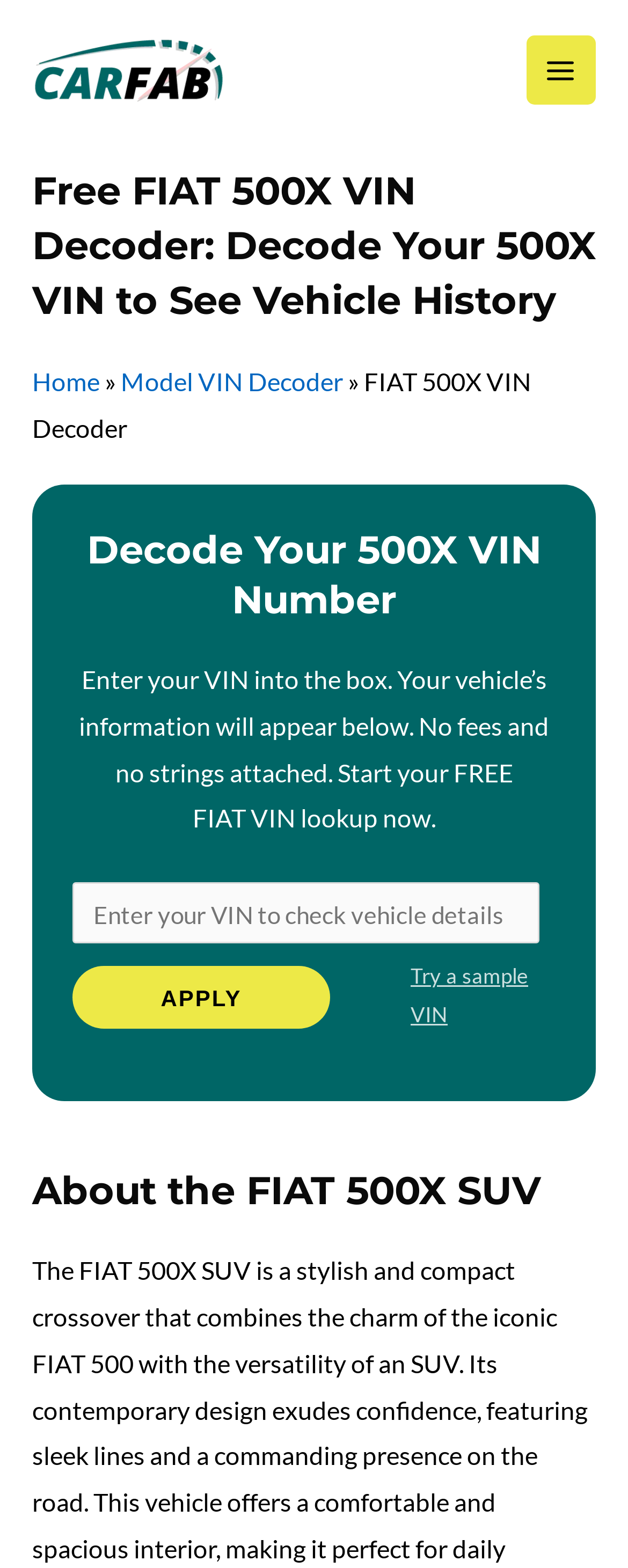Identify and provide the text content of the webpage's primary headline.

Free FIAT 500X VIN Decoder: Decode Your 500X VIN to See Vehicle History